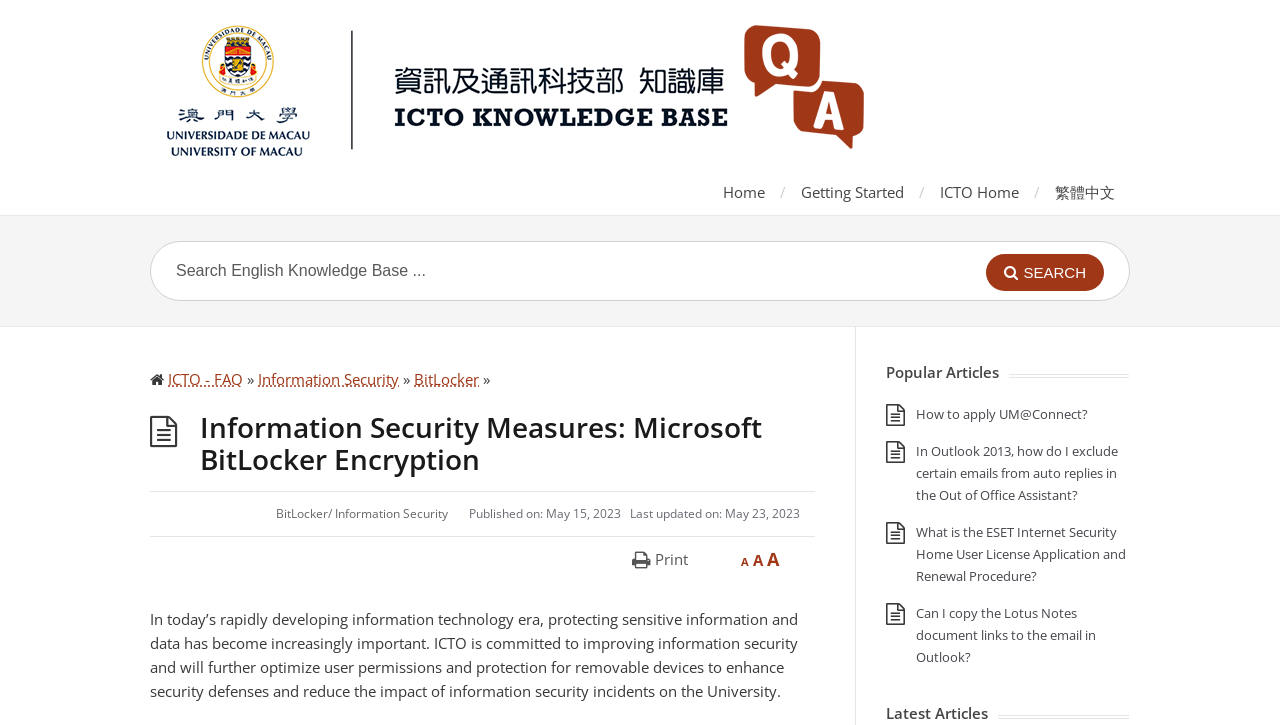What is the name of the encryption method discussed?
From the screenshot, supply a one-word or short-phrase answer.

Microsoft BitLocker